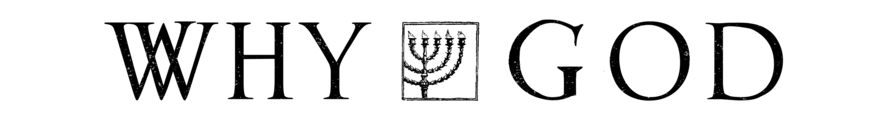Offer a detailed narrative of what is shown in the image.

The image features the text "WHY GOD" prominently displayed alongside a stylized depiction of a menorah, symbolizing Jewish tradition and spirituality. The letters are crafted in a bold, serif font, emphasizing the gravity of the inquiry into the existence and nature of God. The menorah, a seven-branched candelabrum, appears within a square box, representing its historical and religious significance. This composition invites reflection on theological questions and encourages viewers to explore the relationship between faith, culture, and belief in God. The overall aesthetic combines a sense of seriousness with a cultural emblem, setting the stage for a deeper discussion on faith and existence as suggested by the surrounding content on the webpage.